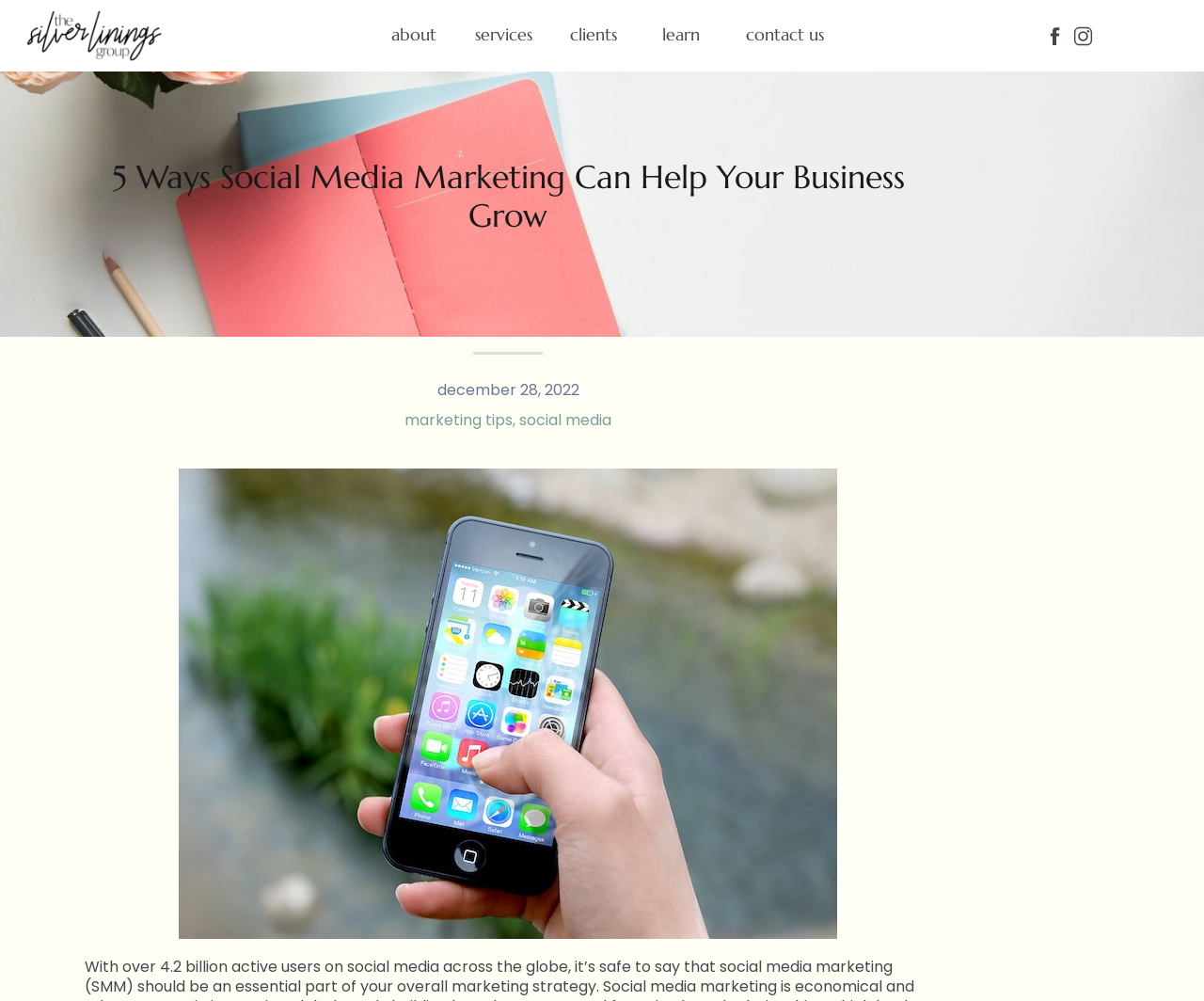Kindly provide the bounding box coordinates of the section you need to click on to fulfill the given instruction: "click learn".

[0.541, 0.026, 0.589, 0.046]